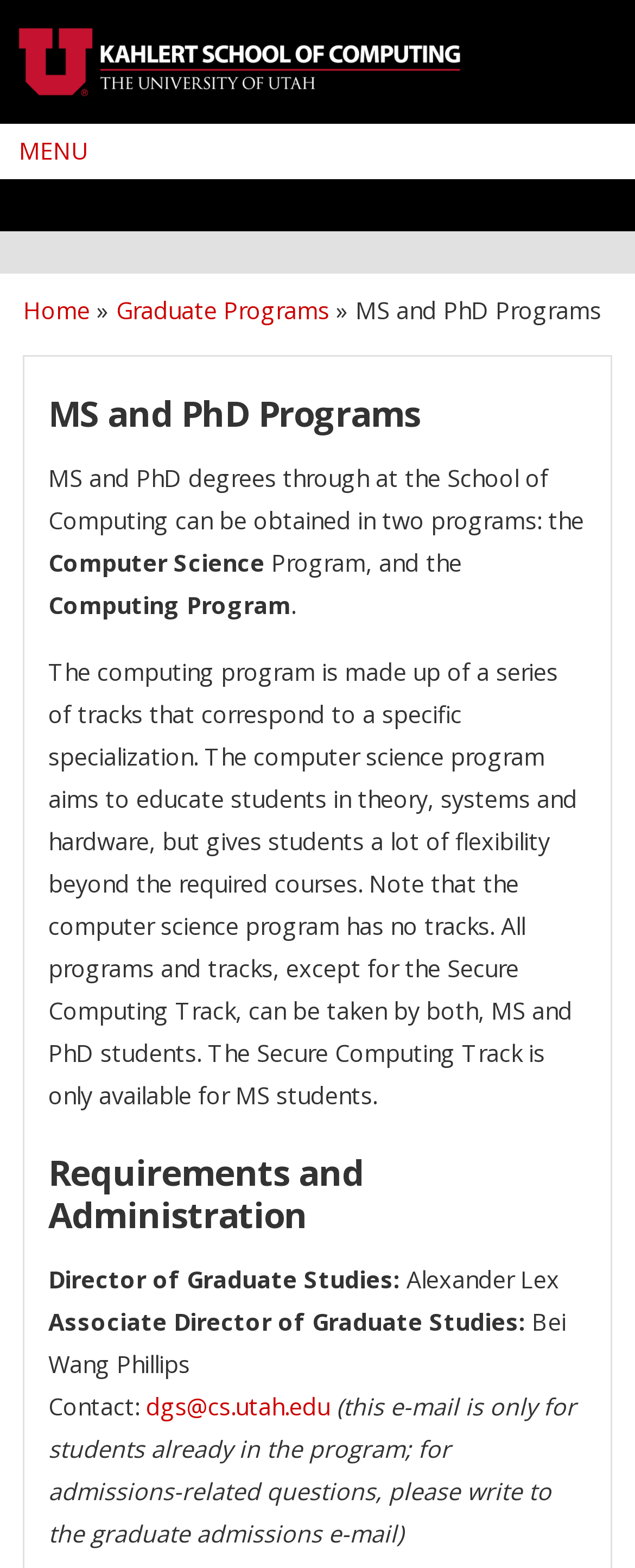Describe the webpage in detail, including text, images, and layout.

The webpage is about the MS and PhD programs offered by the Kahlert School of Computing. At the top left corner, there is a "MENU" link. Next to it, there is a series of navigation links, including "Home", "Graduate Programs", and "MS and PhD Programs", which is the current page.

Below the navigation links, there is a main heading "MS and PhD Programs" that spans almost the entire width of the page. Underneath the heading, there is a paragraph of text that describes the two programs offered by the School of Computing: the Computer Science Program and the Computing Program. The text explains the differences between the two programs and their specializations.

Further down the page, there is a section headed "Requirements and Administration". This section lists the Director and Associate Director of Graduate Studies, along with their names and contact information. The contact information includes an email address, which is only for students already in the program.

Overall, the webpage provides detailed information about the MS and PhD programs offered by the Kahlert School of Computing, including their requirements and administration.